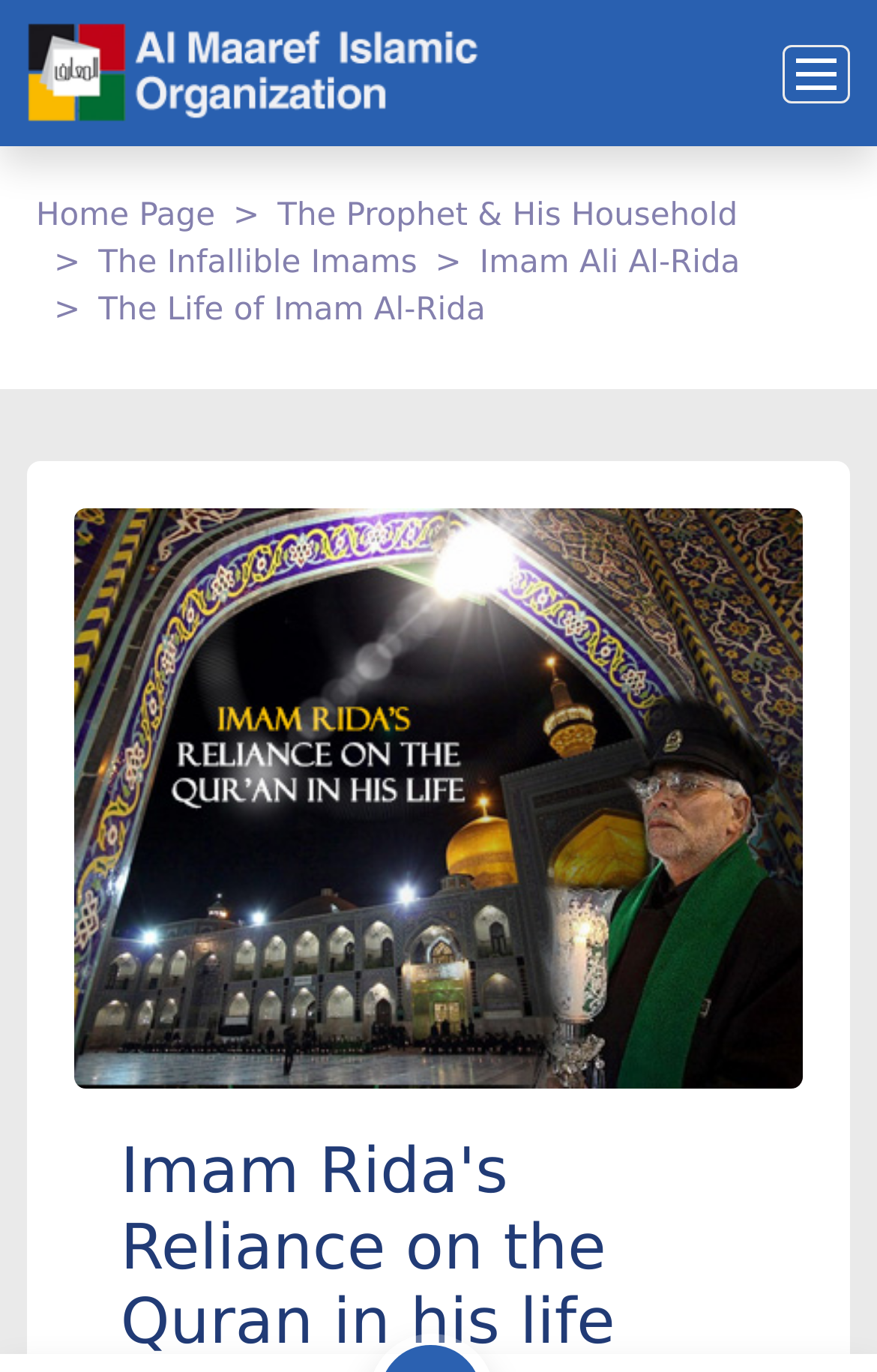What is the purpose of the buttons at the bottom?
Look at the image and respond with a one-word or short-phrase answer.

Add to home screen